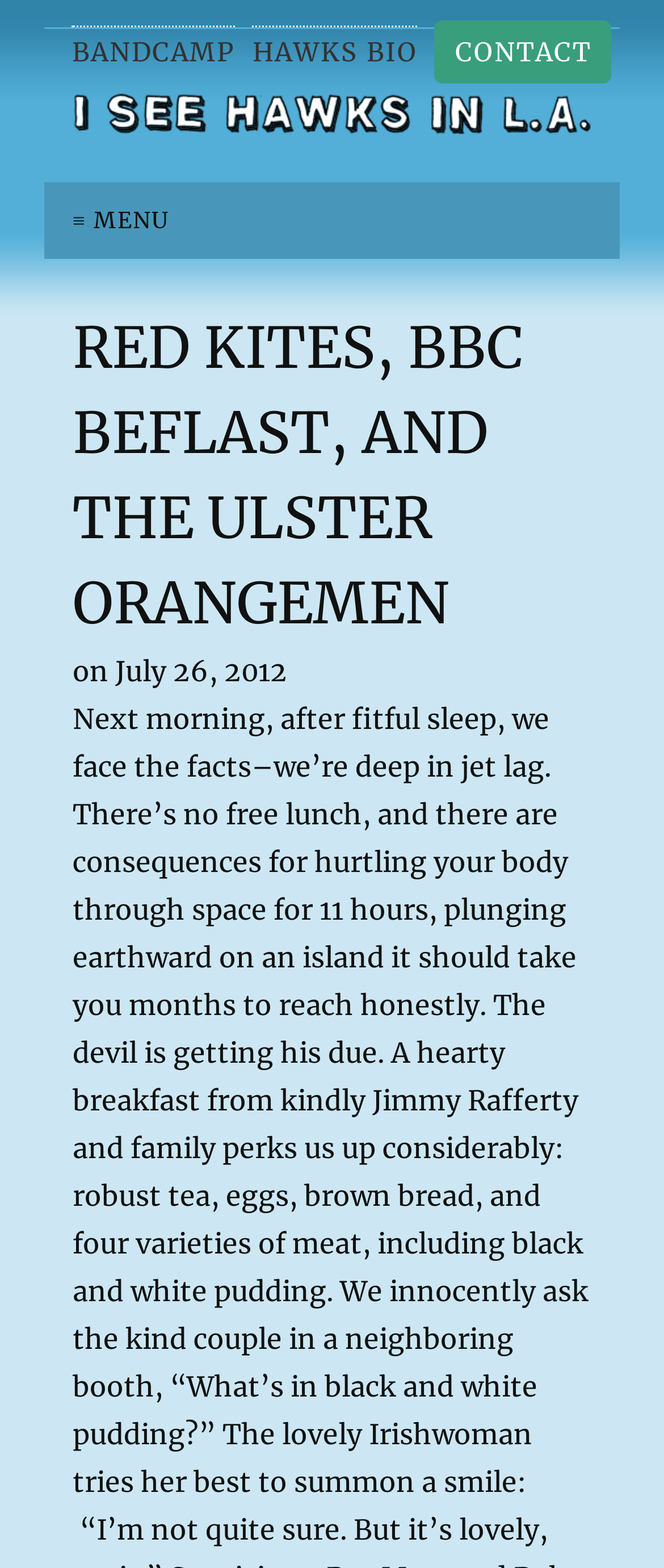Give a one-word or one-phrase response to the question:
How many links are in the top navigation menu?

3